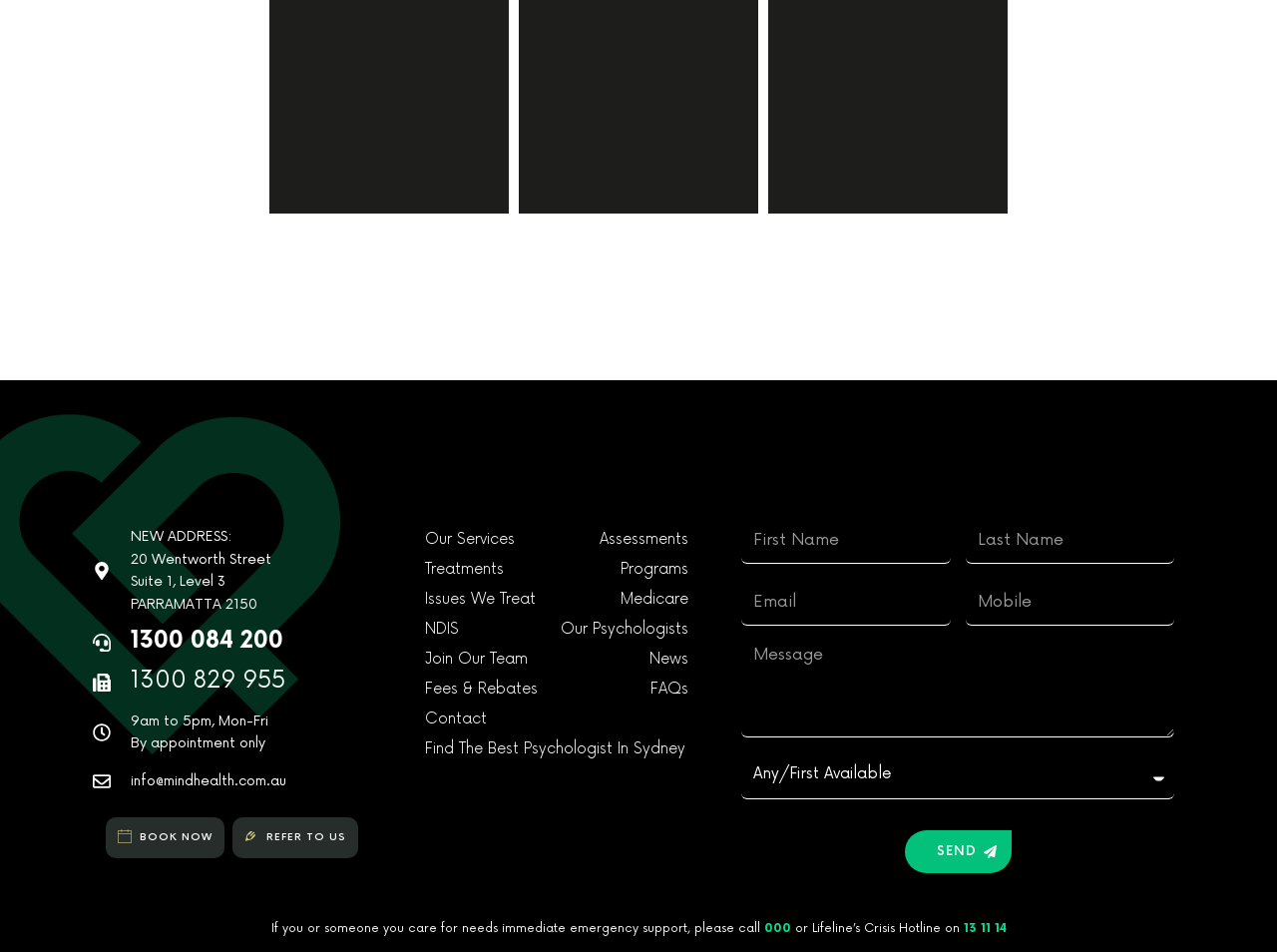Please locate the bounding box coordinates of the element that needs to be clicked to achieve the following instruction: "Click the 'Our Services' link". The coordinates should be four float numbers between 0 and 1, i.e., [left, top, right, bottom].

[0.317, 0.557, 0.419, 0.578]